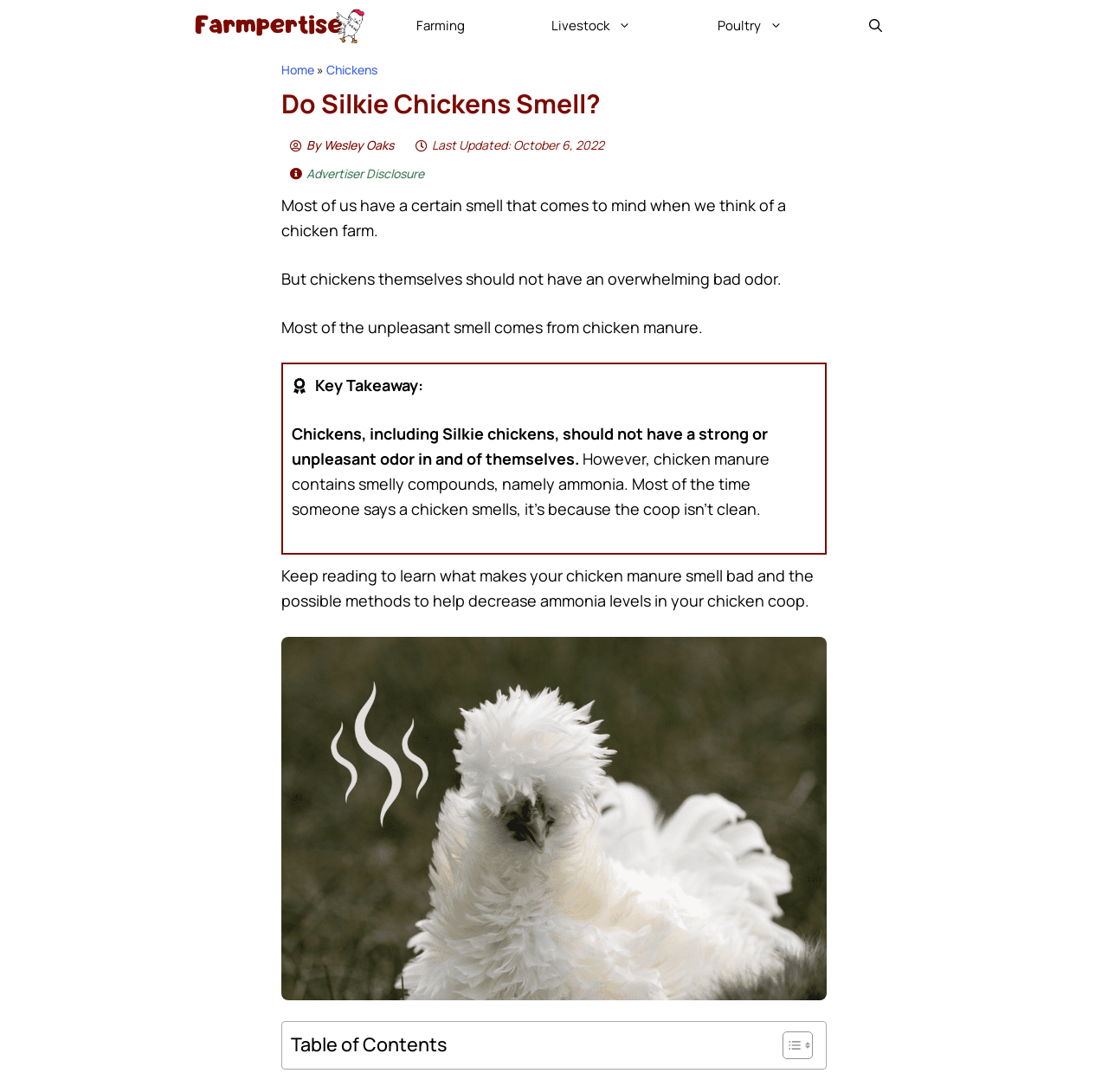Find the bounding box coordinates of the clickable region needed to perform the following instruction: "search for something". The coordinates should be provided as four float numbers between 0 and 1, i.e., [left, top, right, bottom].

[0.745, 0.0, 0.835, 0.048]